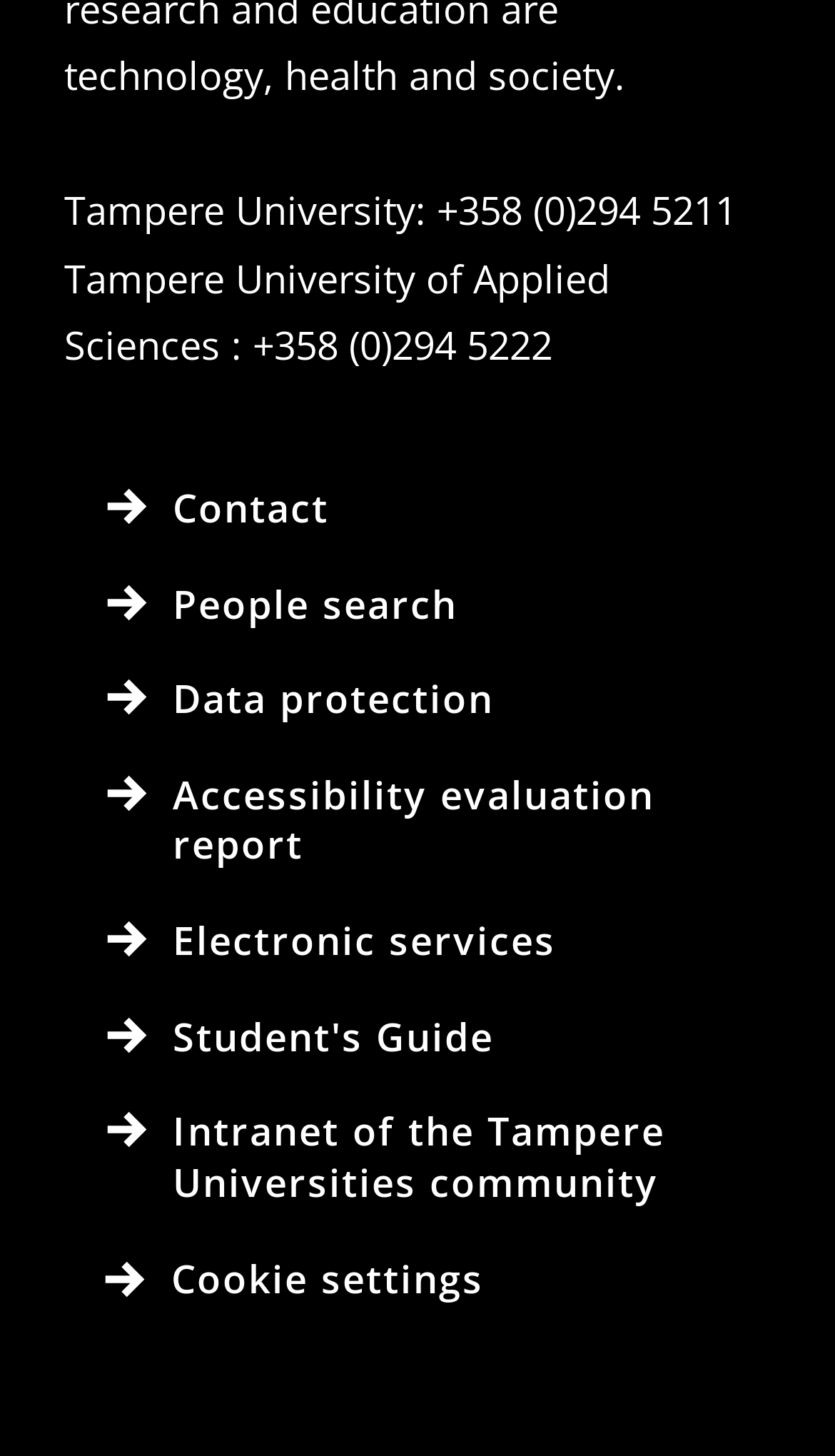Locate the bounding box coordinates of the clickable part needed for the task: "Search for people".

[0.077, 0.383, 0.923, 0.448]